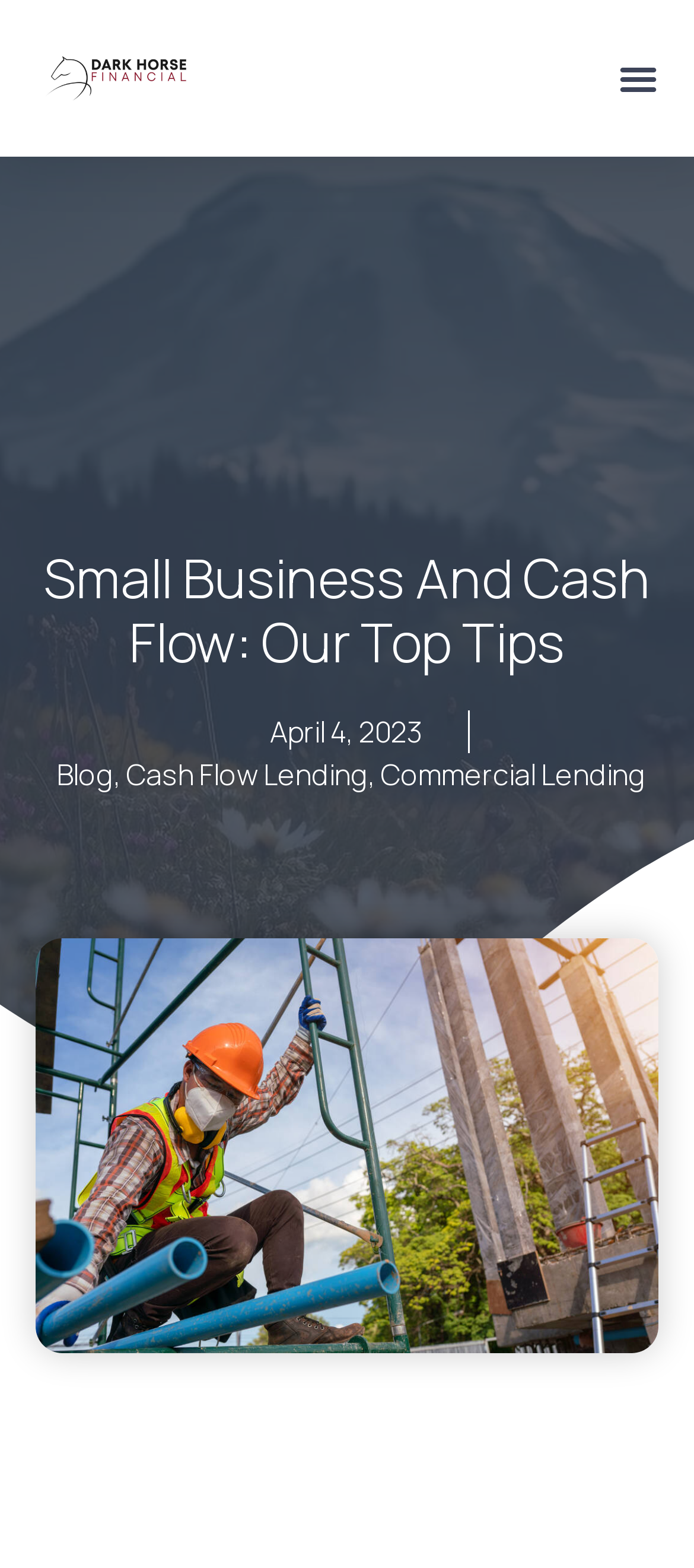Identify the bounding box coordinates of the HTML element based on this description: "Commercial Lending".

[0.549, 0.481, 0.931, 0.506]